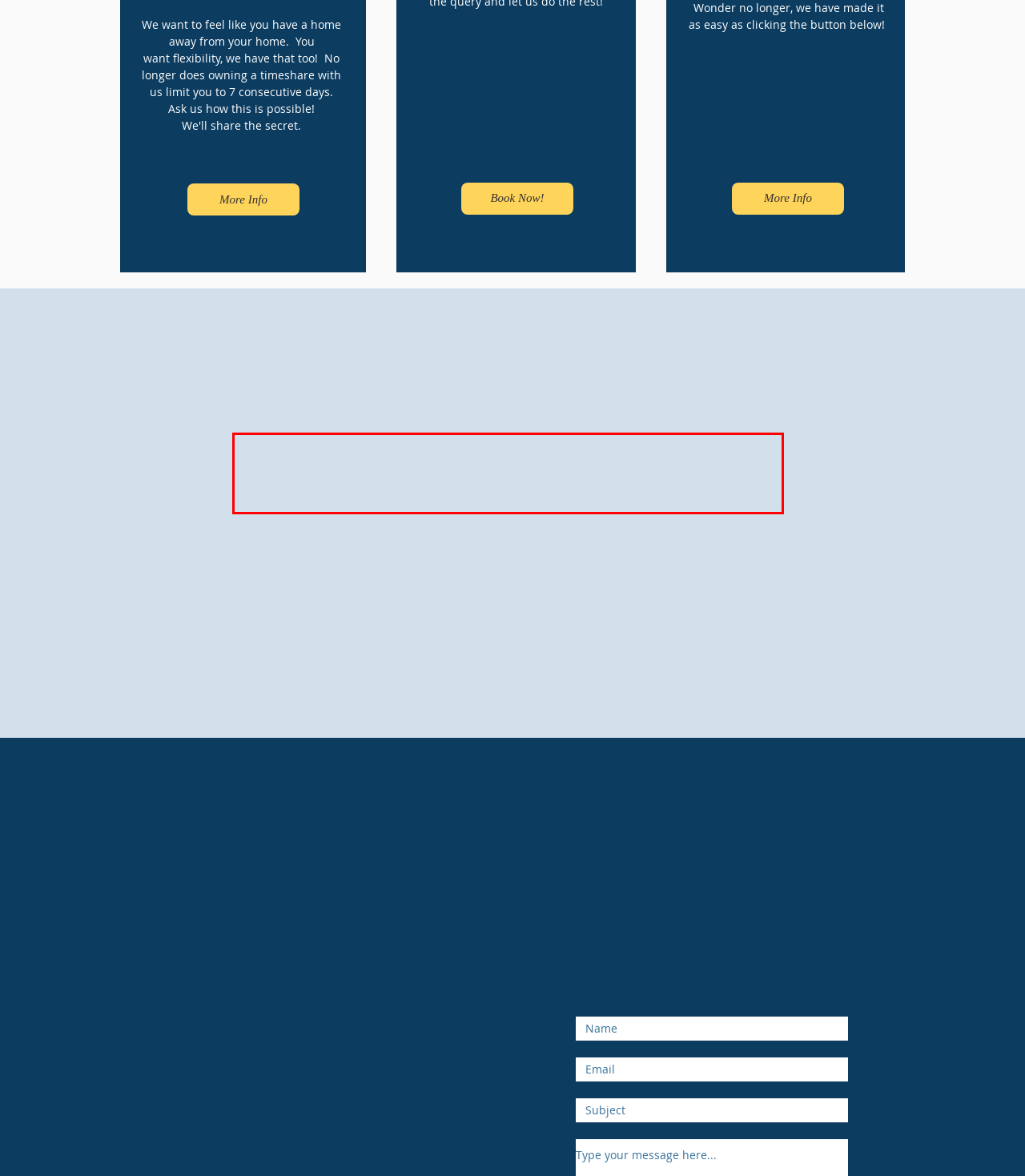Using the webpage screenshot, recognize and capture the text within the red bounding box.

Nestled in Central Idaho in McCall, is one of the finest year-round recreation destinations anywhere. During the winter months enjoy Alpine and Nordic skiing, Ice Skating, Snowmobiling and Sleigh Rides to mention a few. The Spring, Summer and Fall months bring adventures in White Water Rafting, Kayaking, Hiking, Fishing, Sailing and Golf. Enjoy the beautiful Payette National Forest just minutes away and the Frank Church Wilderness within an hour’s drive.